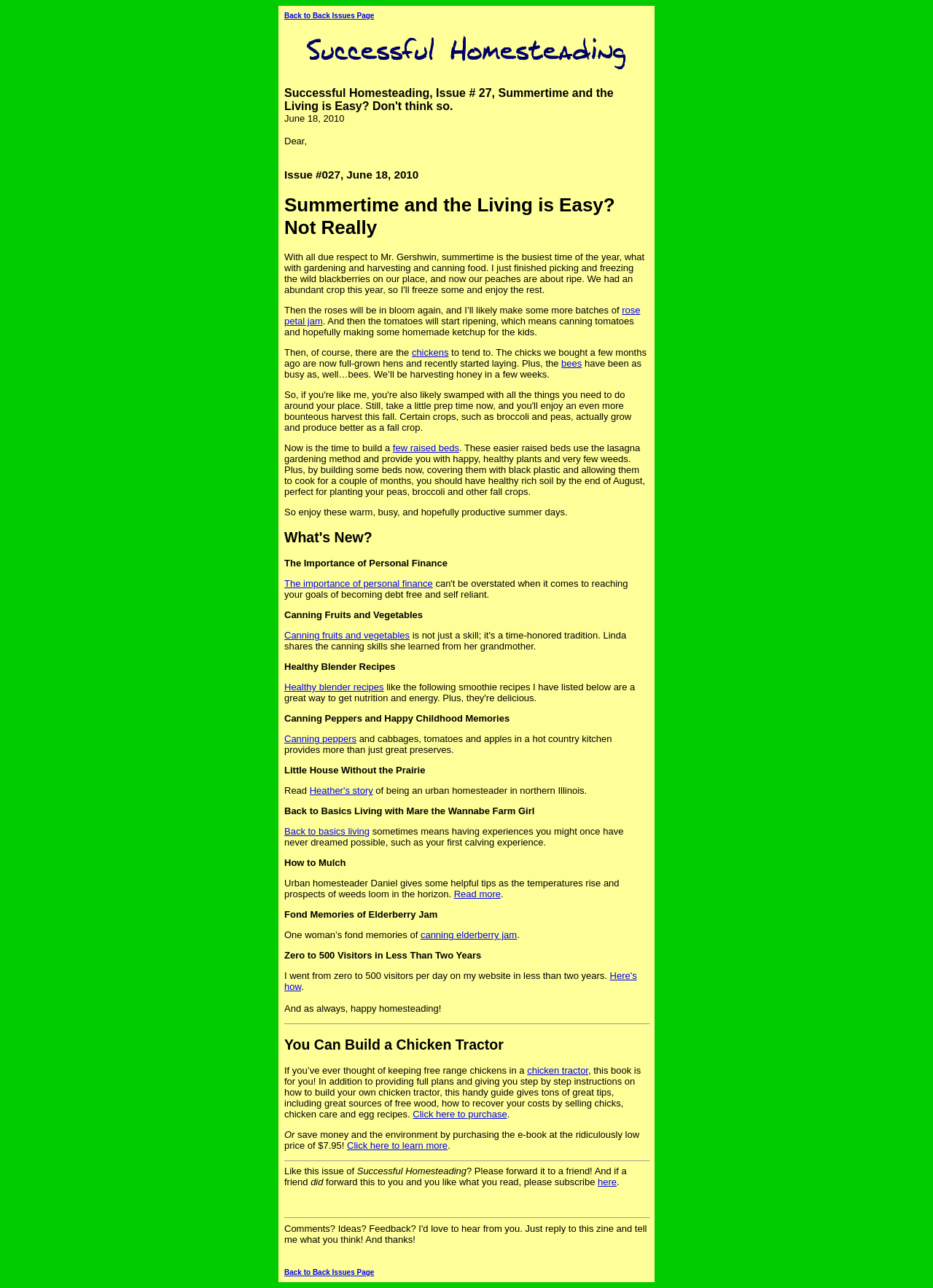Identify the bounding box coordinates of the region that should be clicked to execute the following instruction: "Learn more about building a chicken tractor".

[0.372, 0.885, 0.48, 0.893]